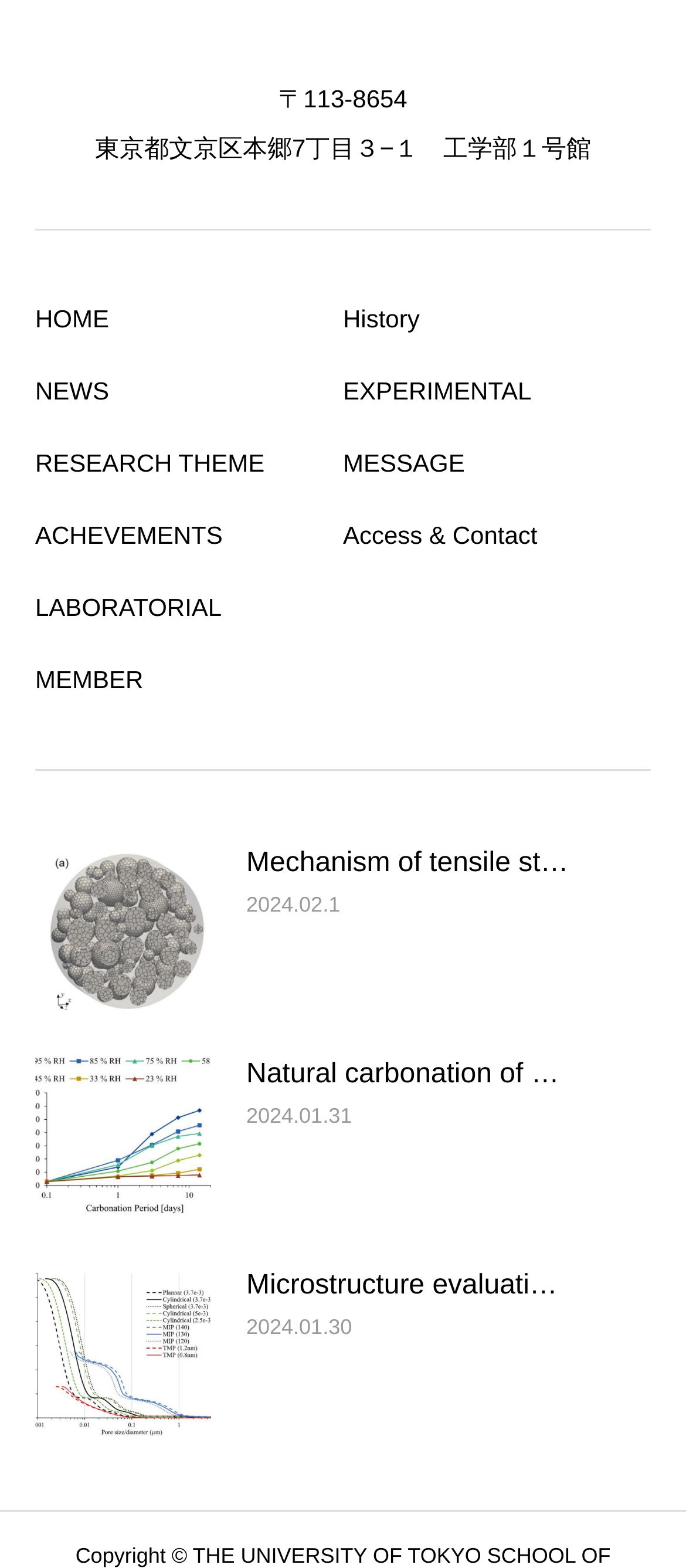Please provide the bounding box coordinates for the element that needs to be clicked to perform the instruction: "view NEWS". The coordinates must consist of four float numbers between 0 and 1, formatted as [left, top, right, bottom].

[0.051, 0.238, 0.5, 0.261]